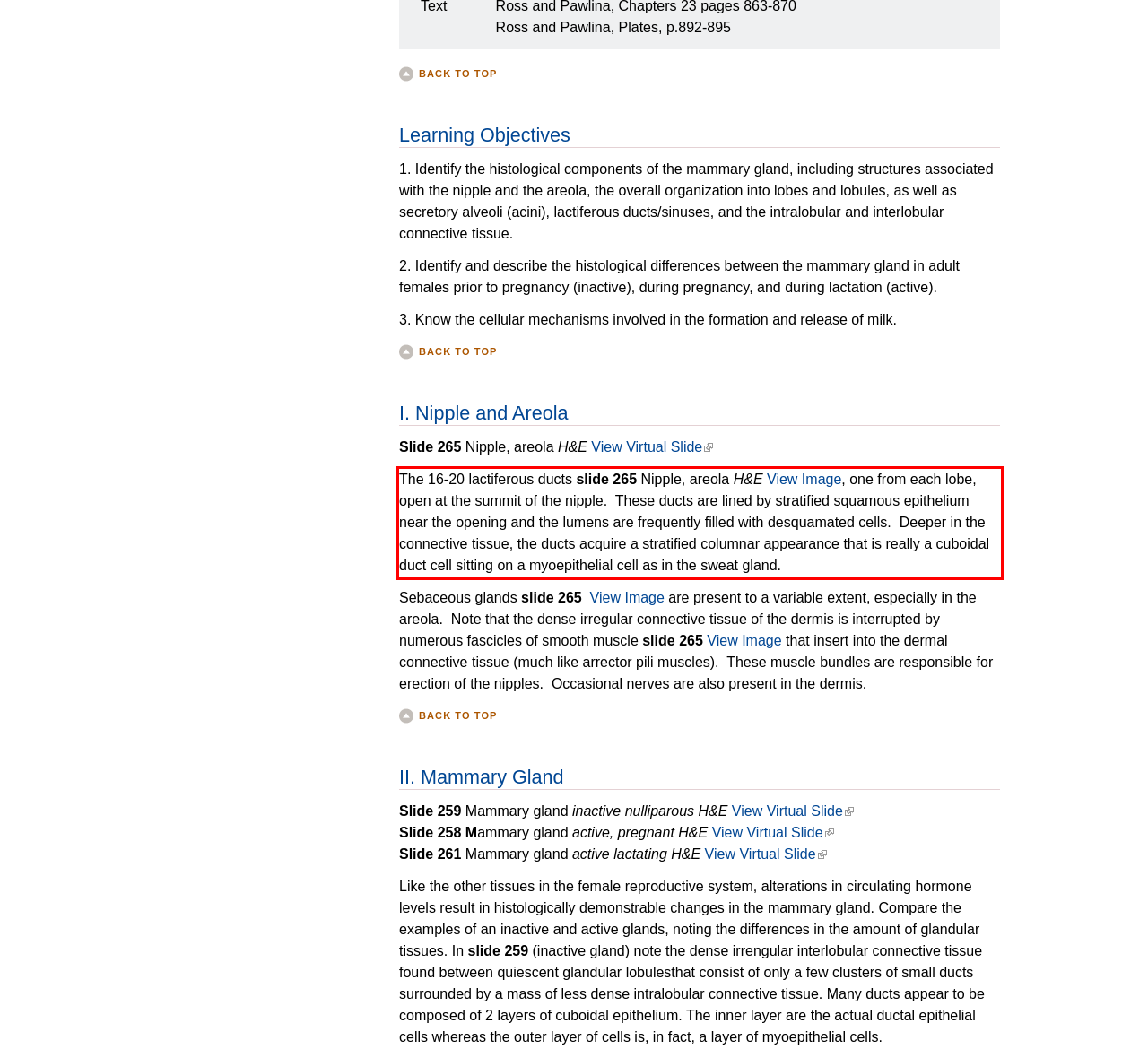Examine the webpage screenshot and use OCR to obtain the text inside the red bounding box.

The 16-20 lactiferous ducts slide 265 Nipple, areola H&E View Image, one from each lobe, open at the summit of the nipple. These ducts are lined by stratified squamous epithelium near the opening and the lumens are frequently filled with desquamated cells. Deeper in the connective tissue, the ducts acquire a stratified columnar appearance that is really a cuboidal duct cell sitting on a myoepithelial cell as in the sweat gland.